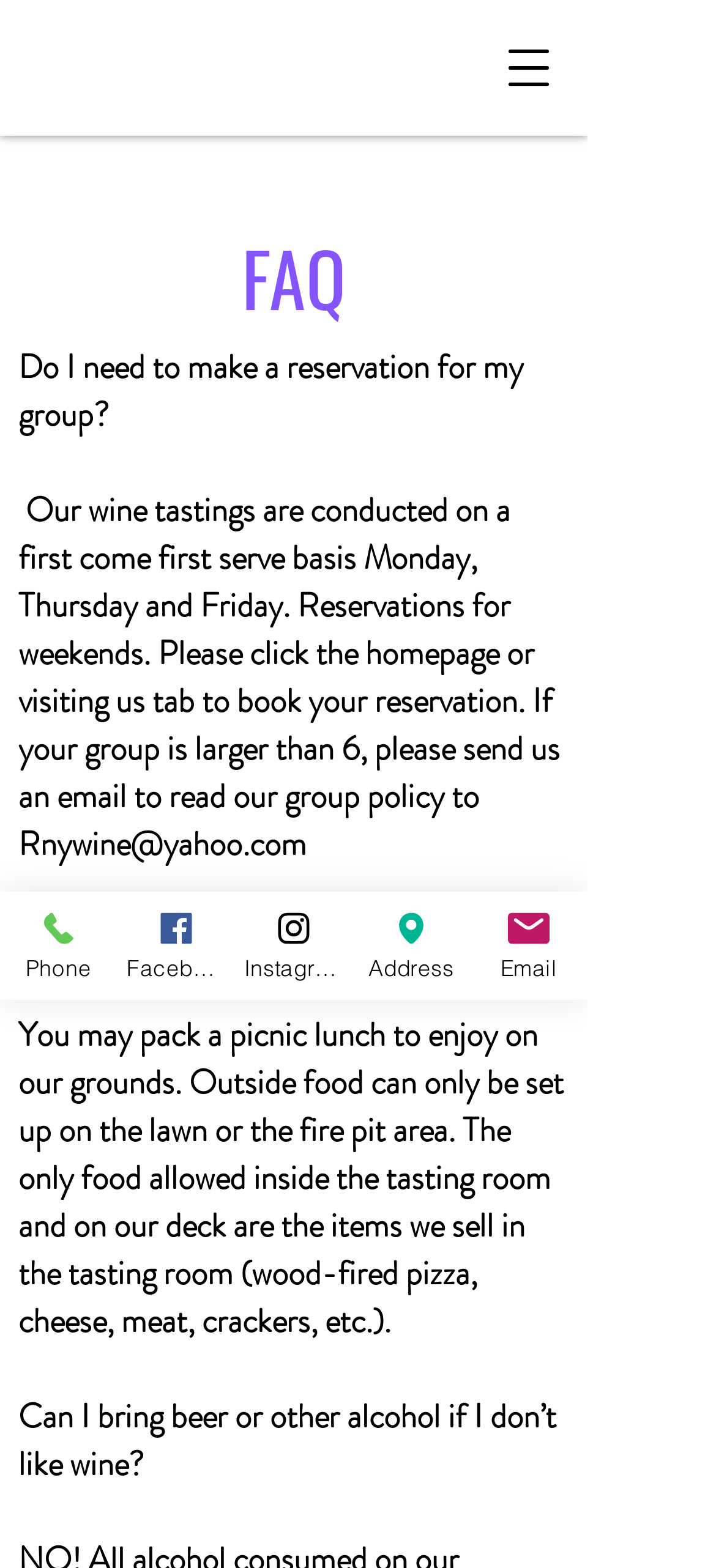Can I bring outside food to the tasting room?
Please provide a single word or phrase as your answer based on the screenshot.

No